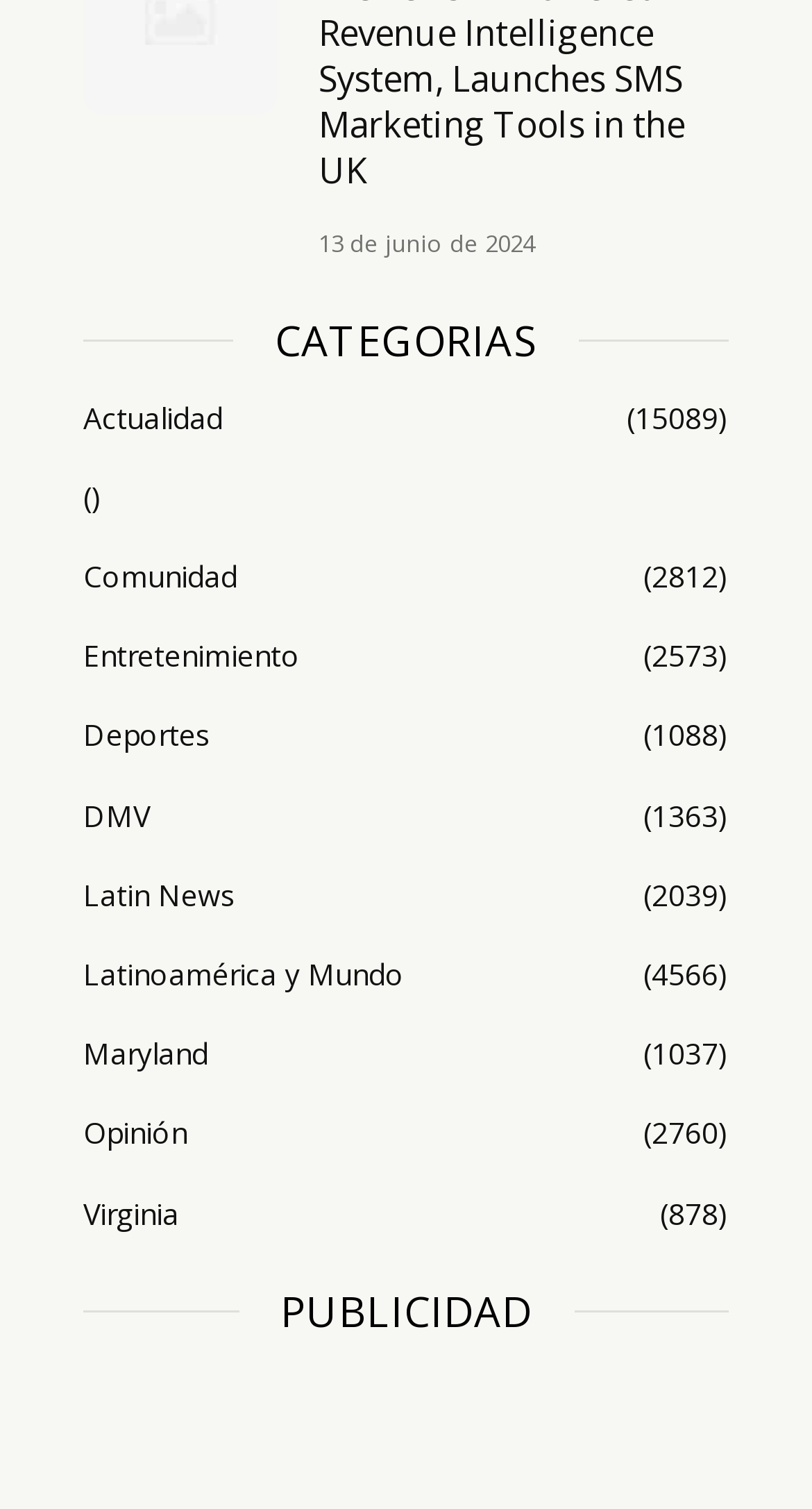Refer to the screenshot and give an in-depth answer to this question: What is the last category listed on the webpage?

By examining the links under the 'CATEGORIAS' heading, I find that the last category listed is 'Virginia', which has '878' items according to the number in parentheses.